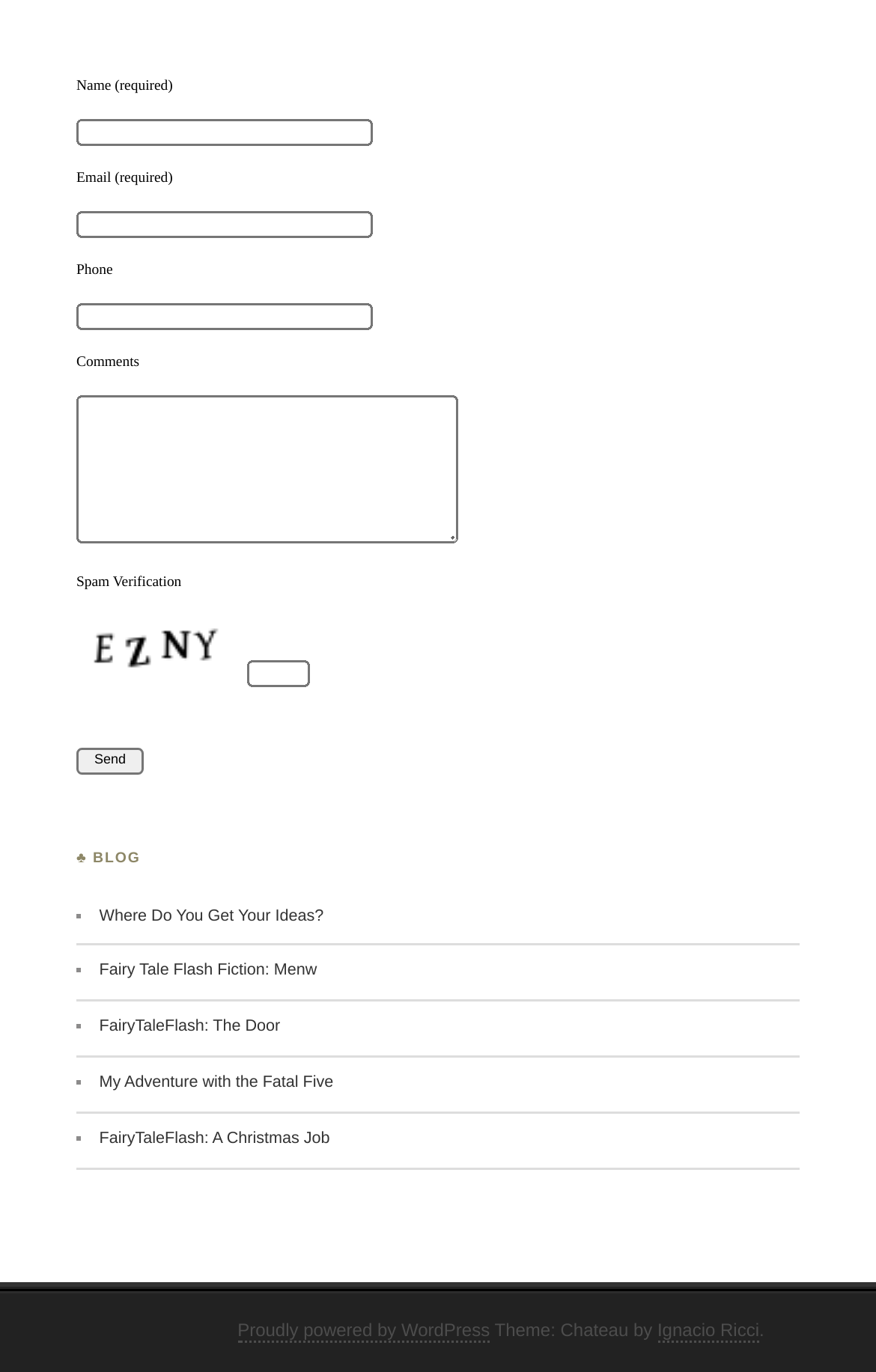Provide a one-word or short-phrase answer to the question:
What type of content is listed below the form?

Blog posts